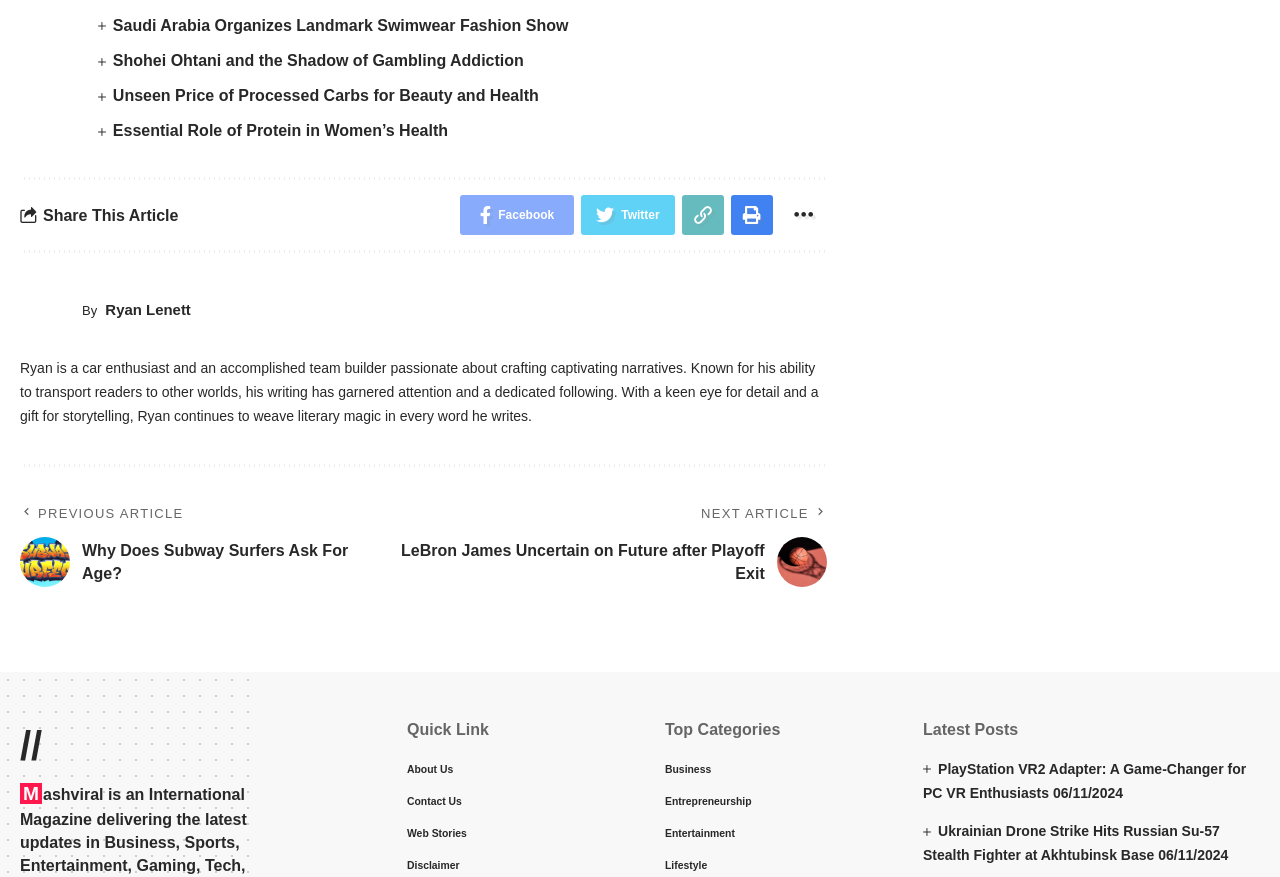Provide the bounding box coordinates of the HTML element this sentence describes: "parent_node: Facebook". The bounding box coordinates consist of four float numbers between 0 and 1, i.e., [left, top, right, bottom].

[0.609, 0.223, 0.646, 0.268]